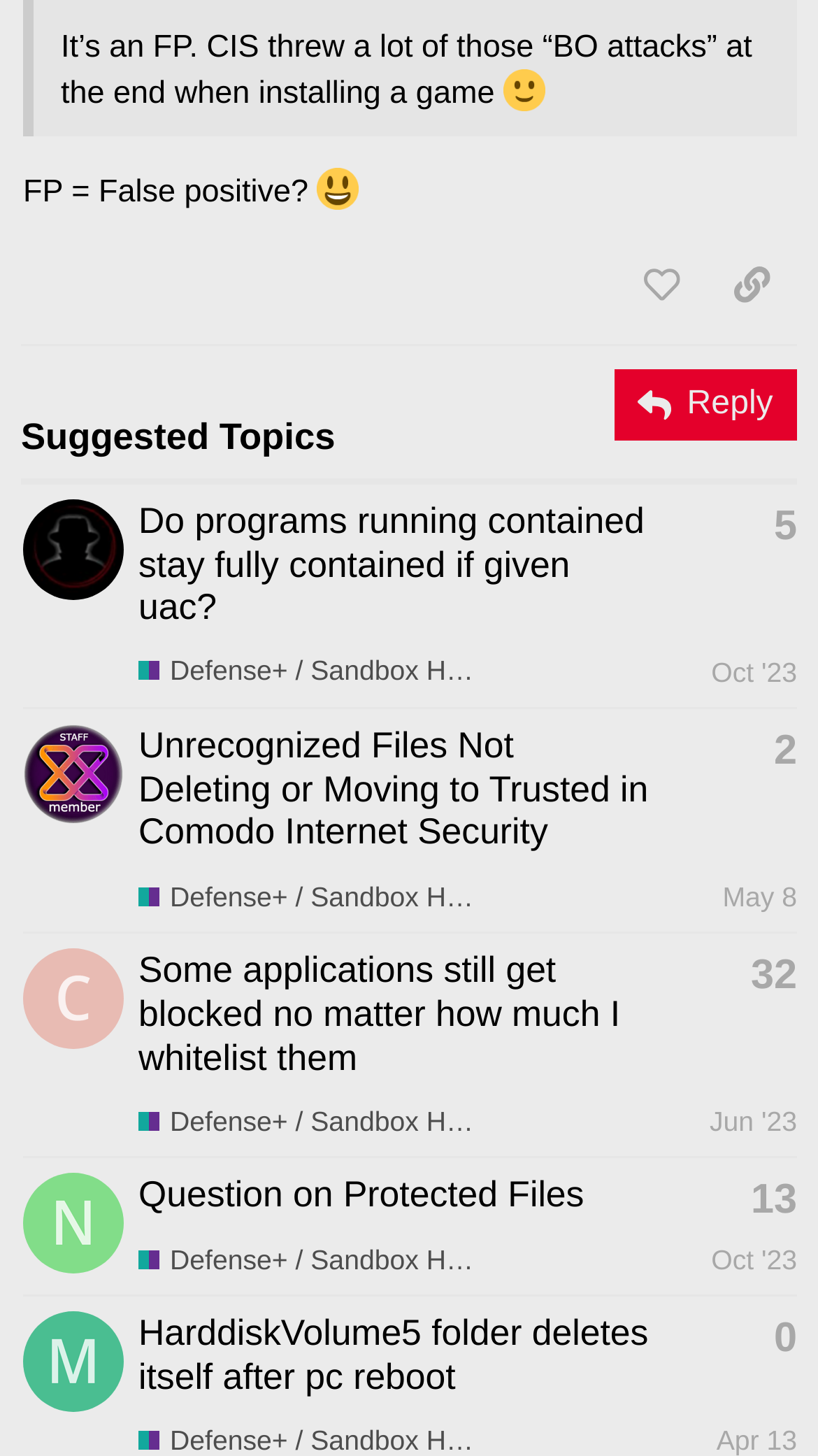Find and specify the bounding box coordinates that correspond to the clickable region for the instruction: "Click the 'like this post' button".

[0.753, 0.169, 0.864, 0.224]